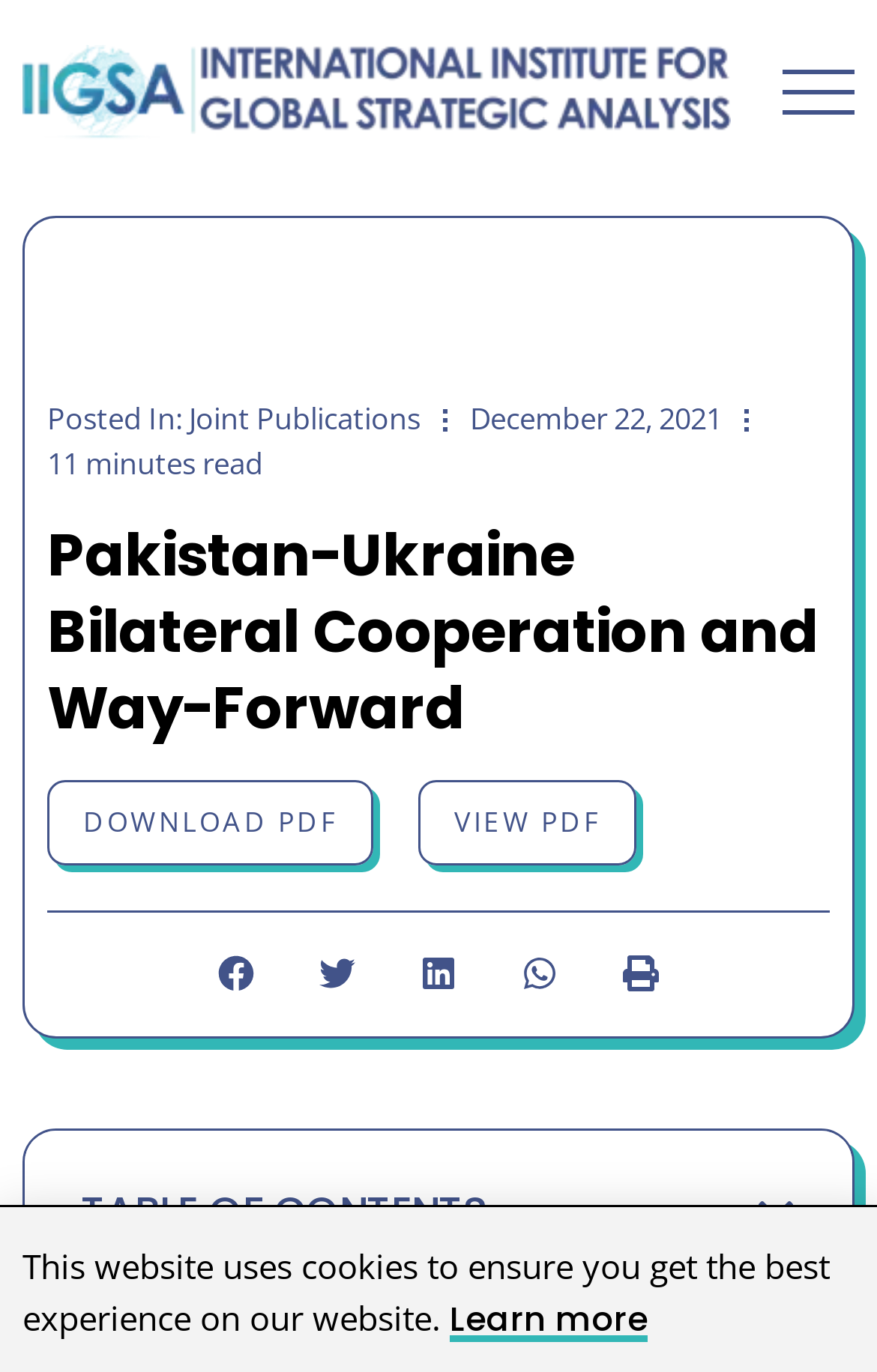What is the estimated reading time of the article?
Answer the question in a detailed and comprehensive manner.

I found the estimated reading time by looking at the StaticText element '11 minutes read' which is a sibling of the heading element 'Pakistan-Ukraine Bilateral Cooperation and Way-Forward'.